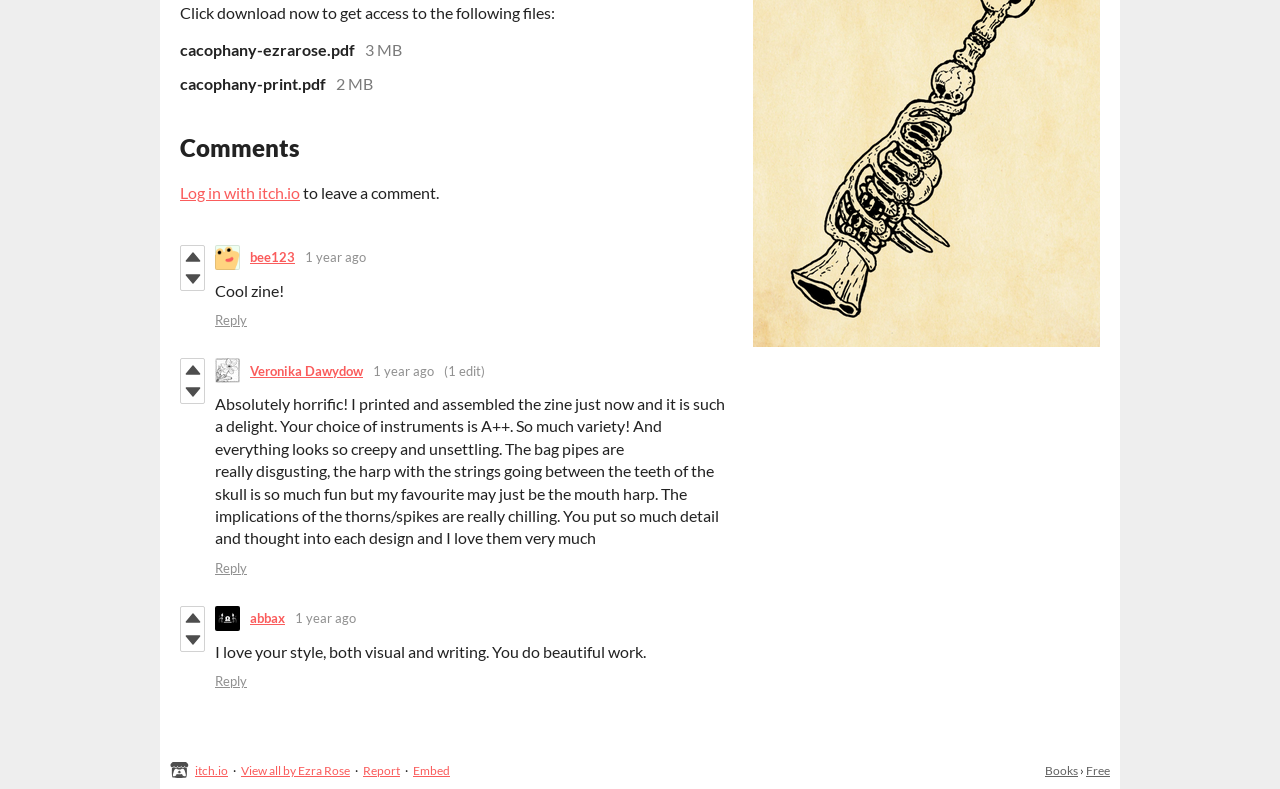Given the description of a UI element: "View all by Ezra Rose", identify the bounding box coordinates of the matching element in the webpage screenshot.

[0.188, 0.967, 0.273, 0.986]